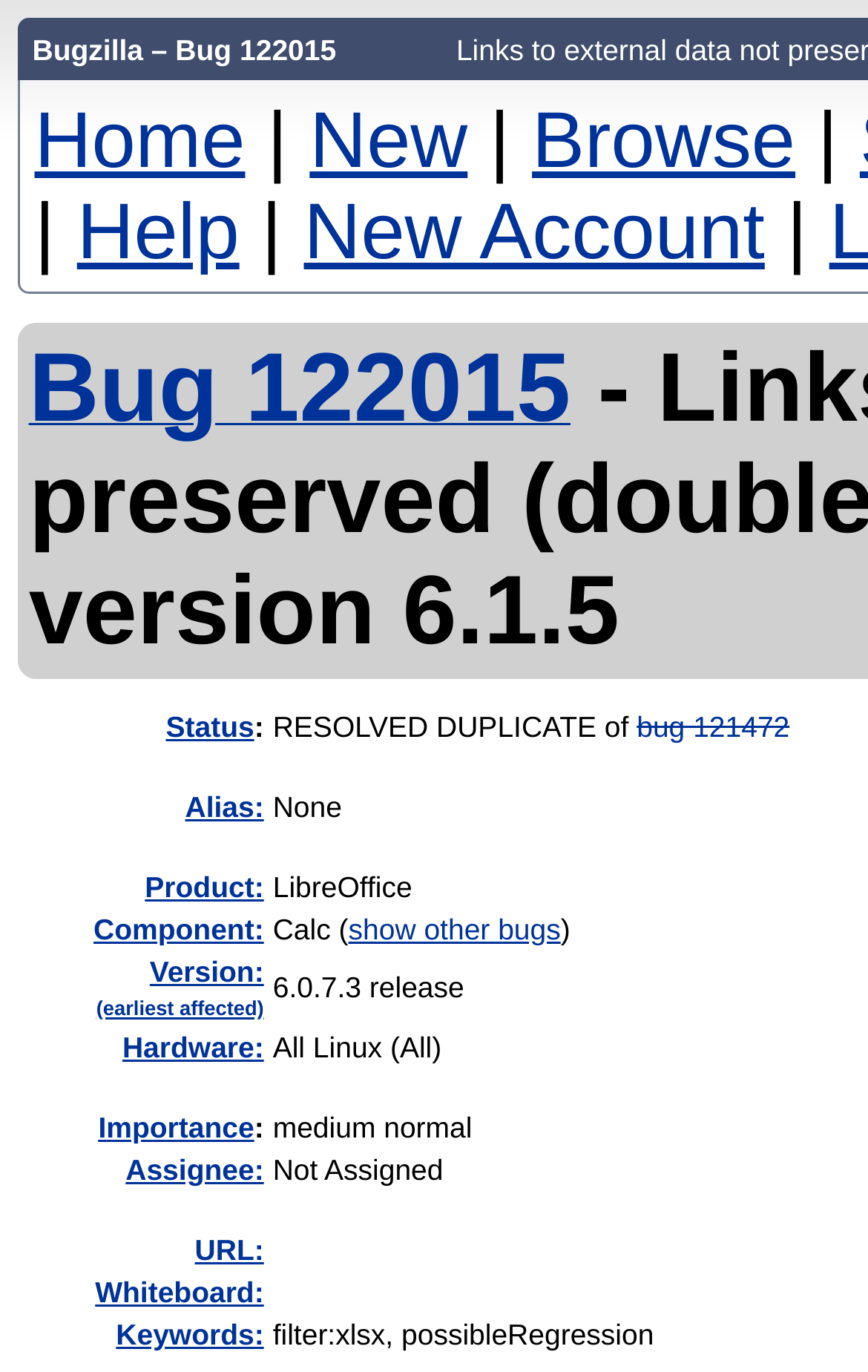Please identify the bounding box coordinates of the clickable element to fulfill the following instruction: "view bug details". The coordinates should be four float numbers between 0 and 1, i.e., [left, top, right, bottom].

[0.033, 0.284, 0.657, 0.313]